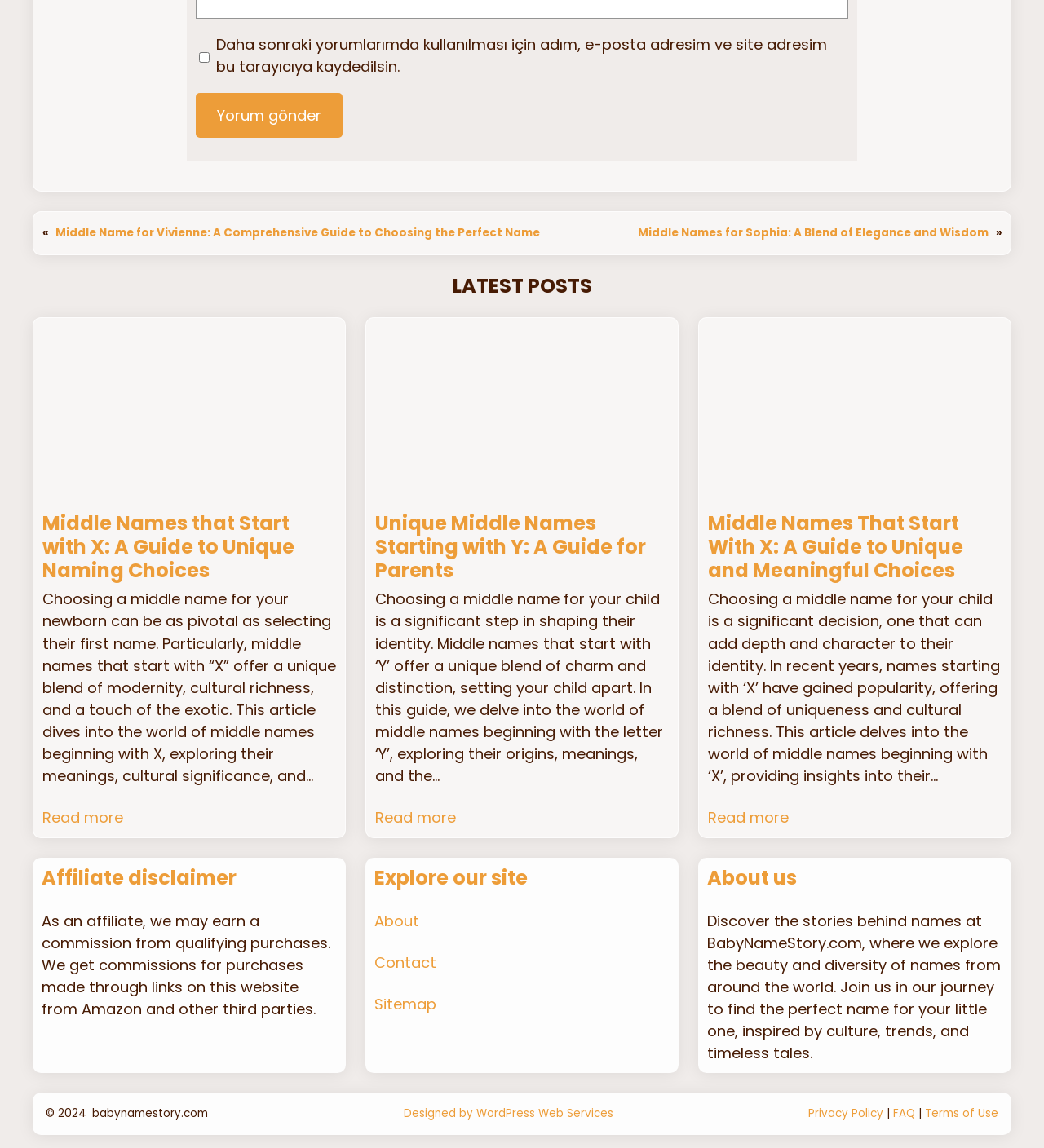What is the main topic of the webpage?
Answer with a single word or short phrase according to what you see in the image.

Middle names